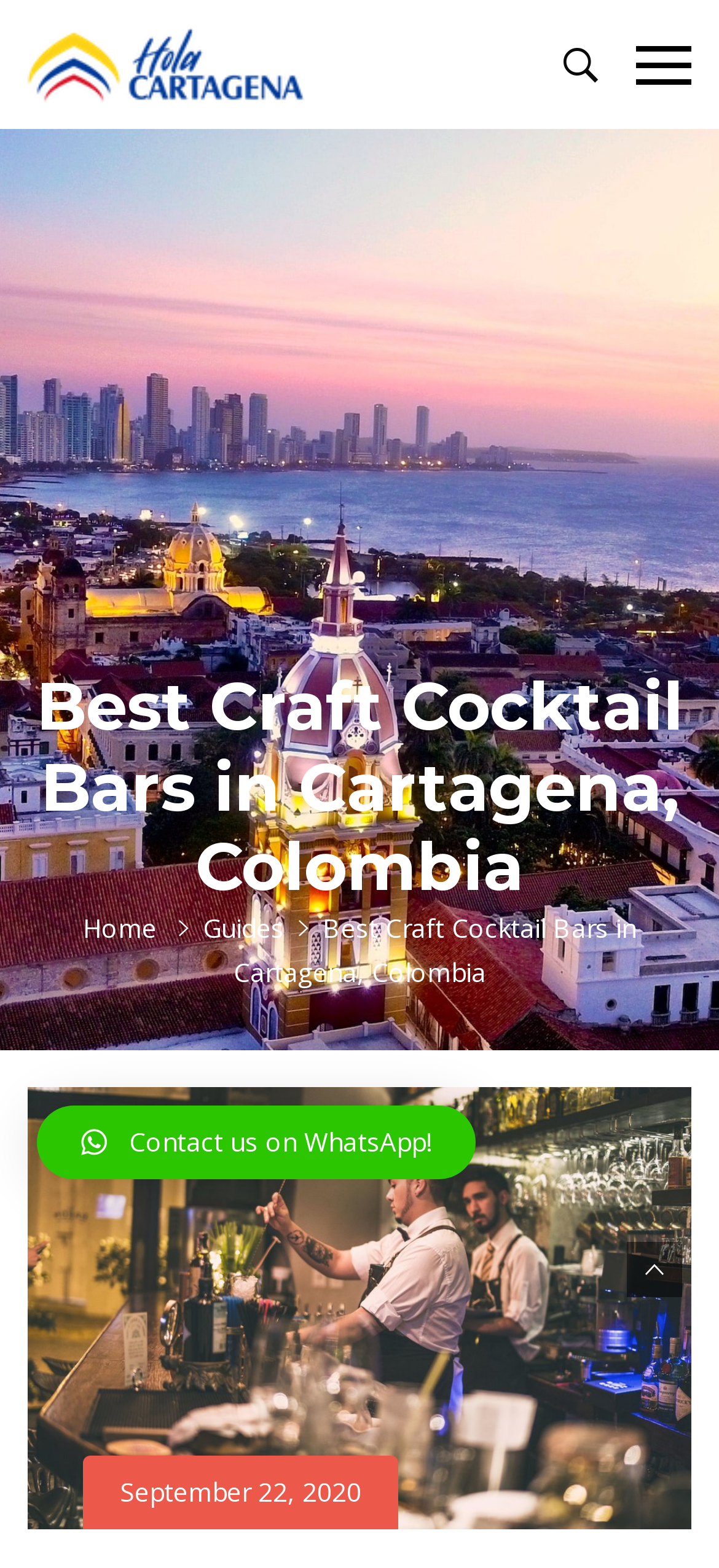How many links are in the primary menu?
Give a one-word or short phrase answer based on the image.

3